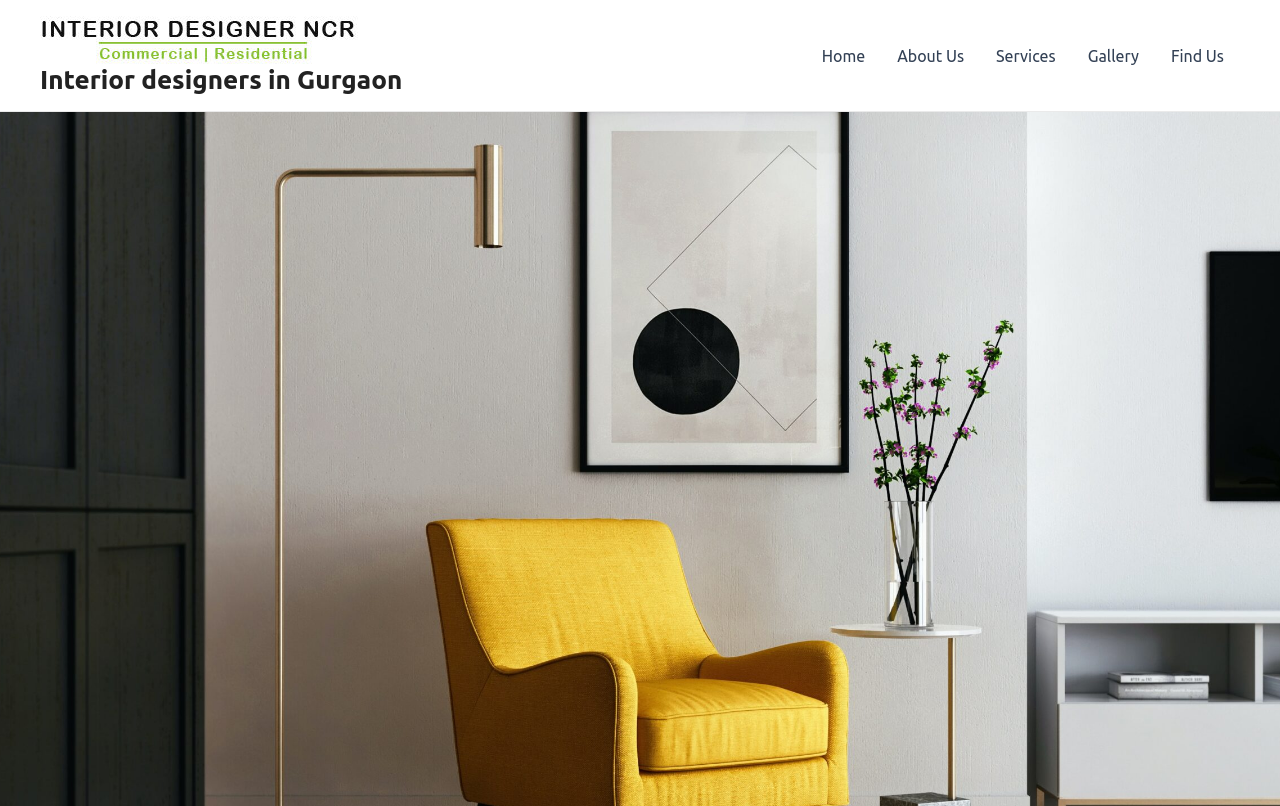Based on the element description: "Find Us", identify the bounding box coordinates for this UI element. The coordinates must be four float numbers between 0 and 1, listed as [left, top, right, bottom].

[0.902, 0.019, 0.969, 0.119]